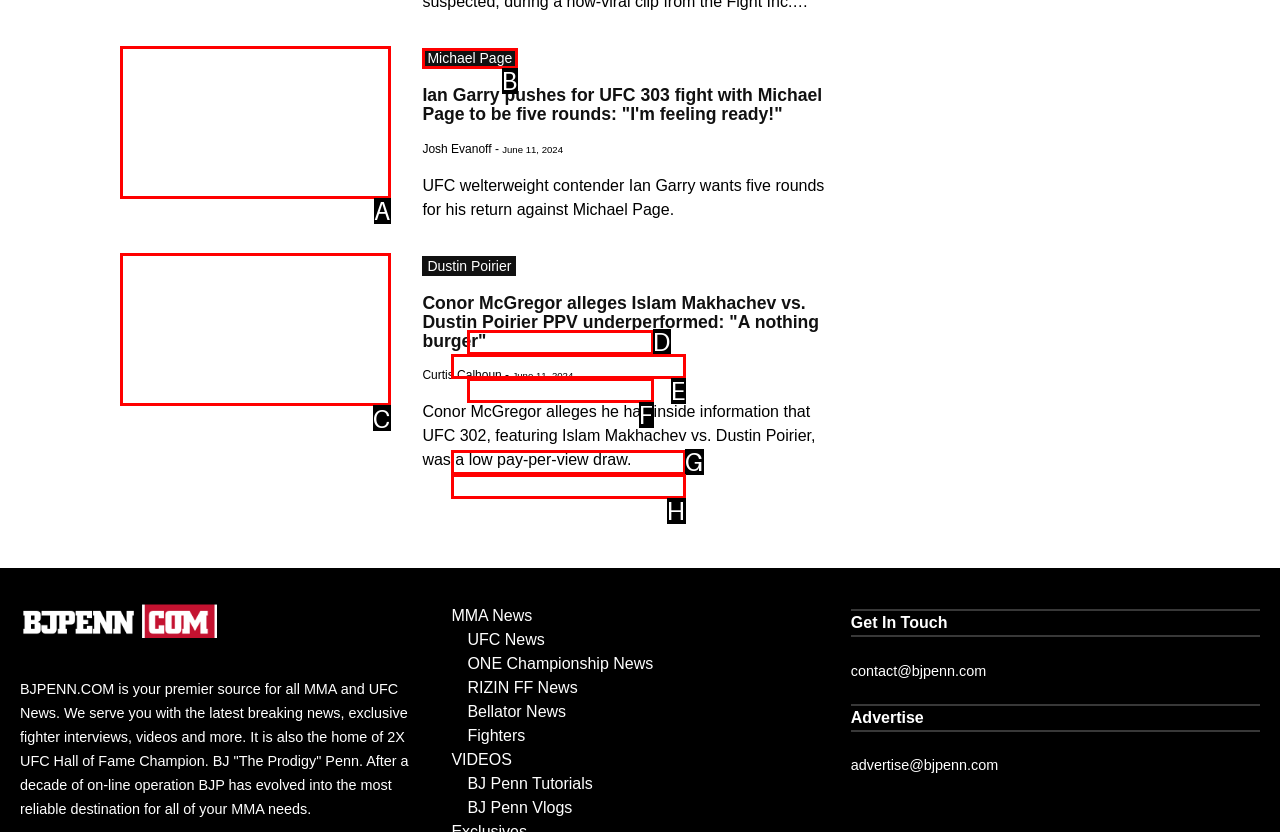Identify the correct UI element to click for this instruction: See more news from Michael Page
Respond with the appropriate option's letter from the provided choices directly.

B